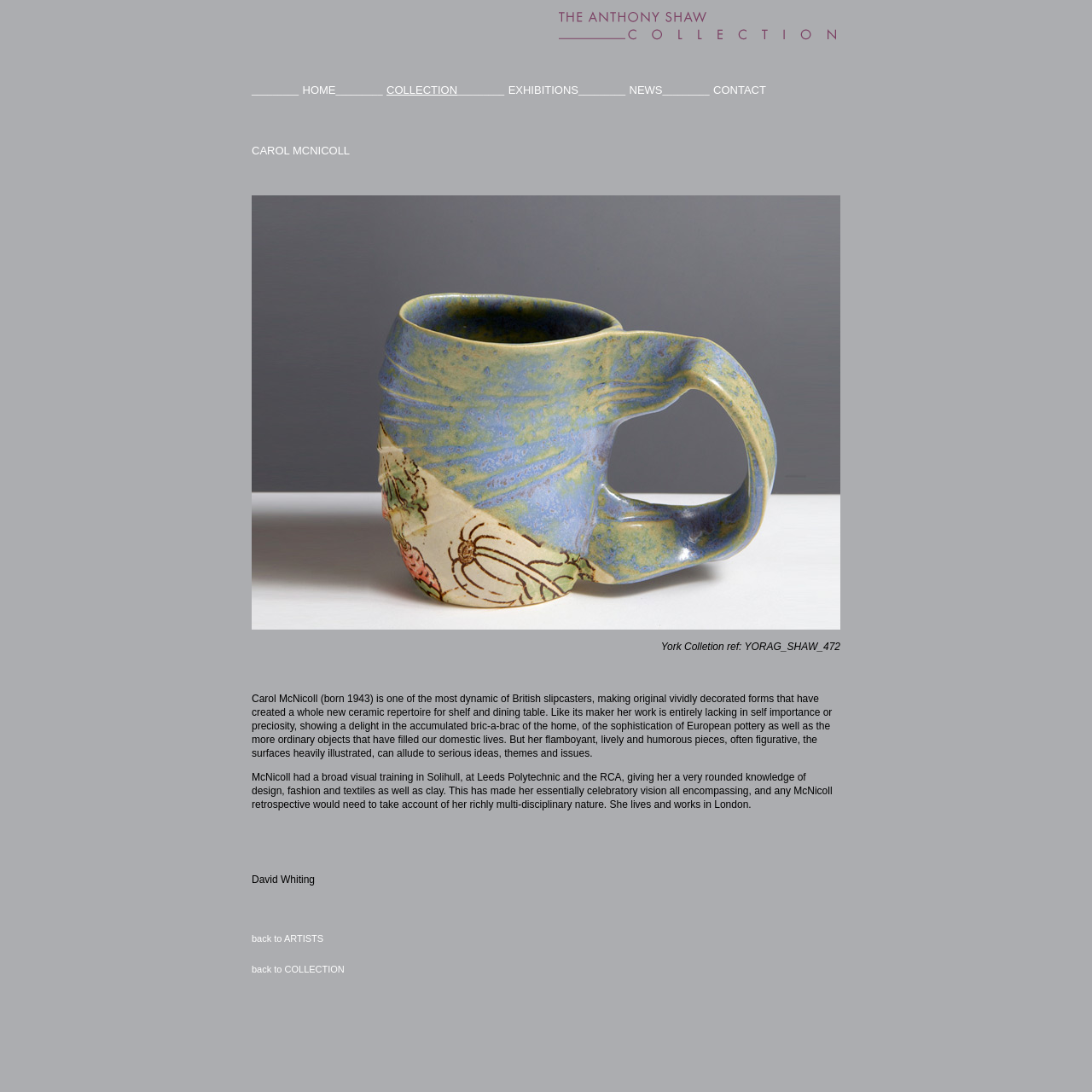What is the medium of the artwork created by Carol McNicoll?
Answer the question with just one word or phrase using the image.

Ceramic